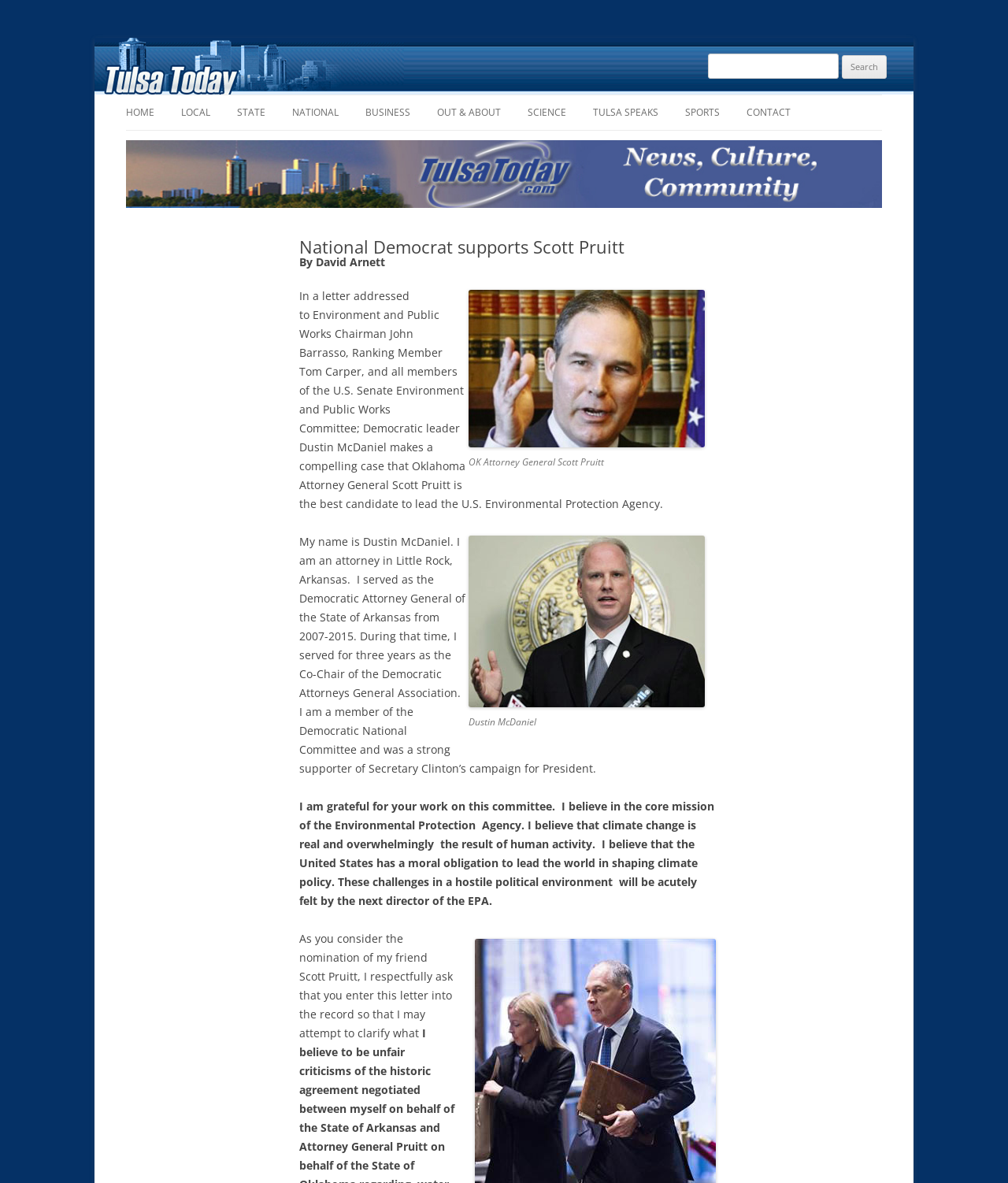Find the bounding box coordinates of the UI element according to this description: "Skip to content".

[0.5, 0.08, 0.578, 0.089]